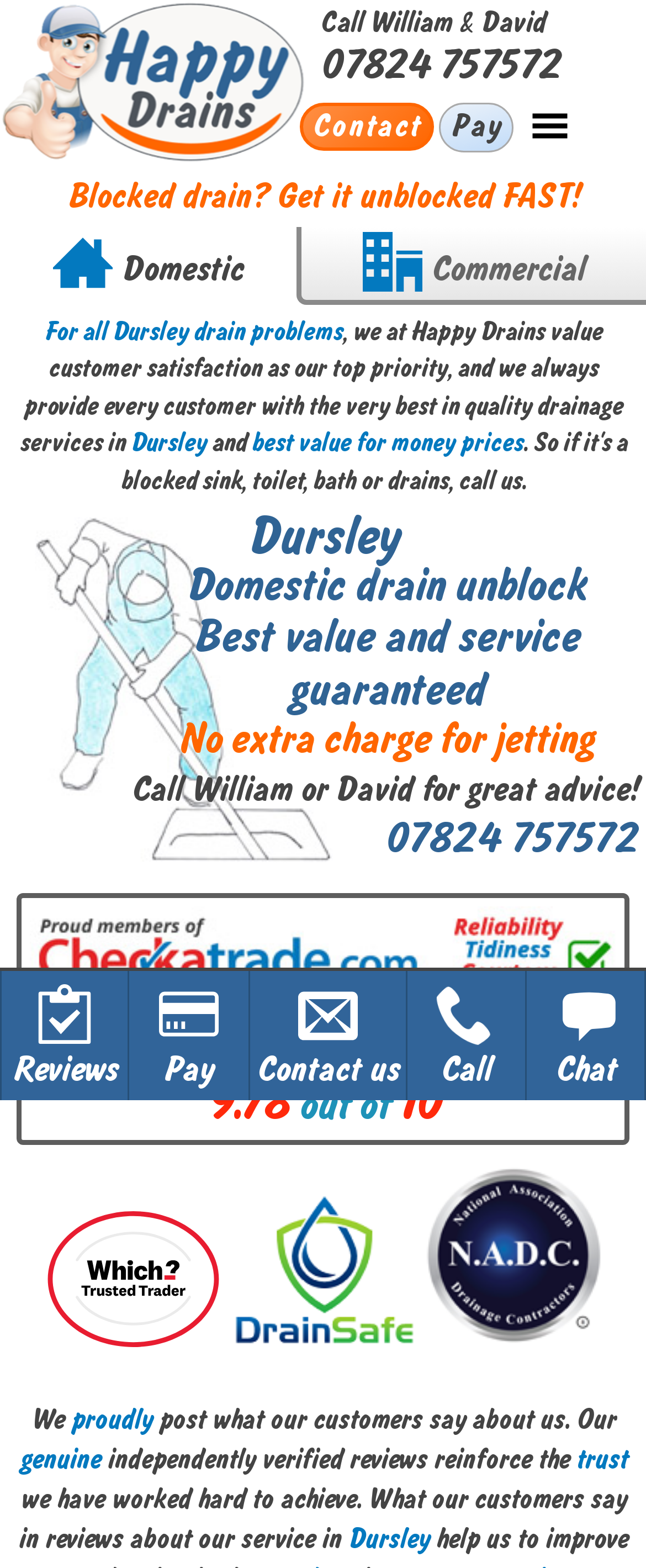Please answer the following question using a single word or phrase: 
What is the rating out of 10?

9.78